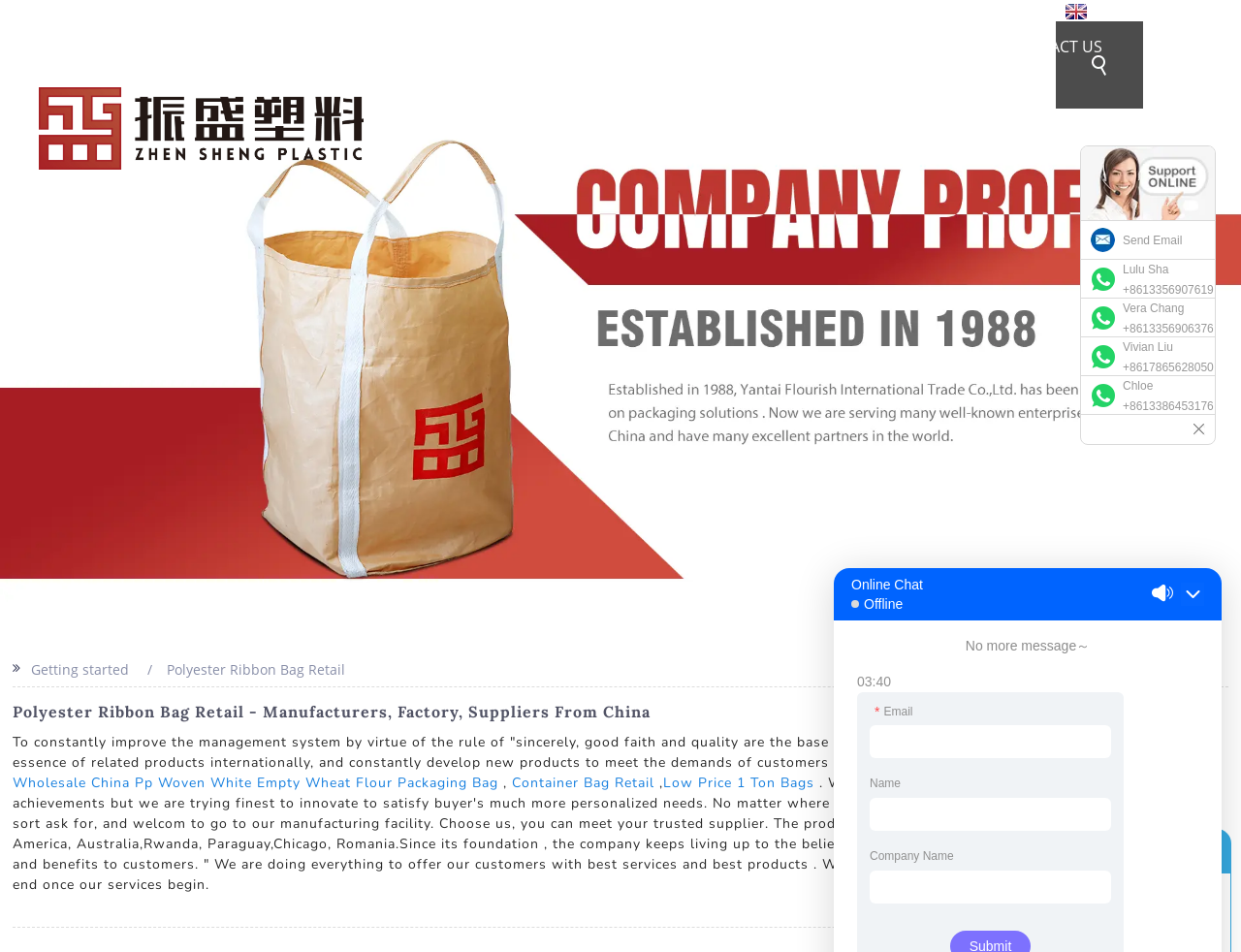Please determine the bounding box coordinates of the clickable area required to carry out the following instruction: "Learn more about Polyester Ribbon Bag Retail". The coordinates must be four float numbers between 0 and 1, represented as [left, top, right, bottom].

[0.01, 0.737, 0.99, 0.759]